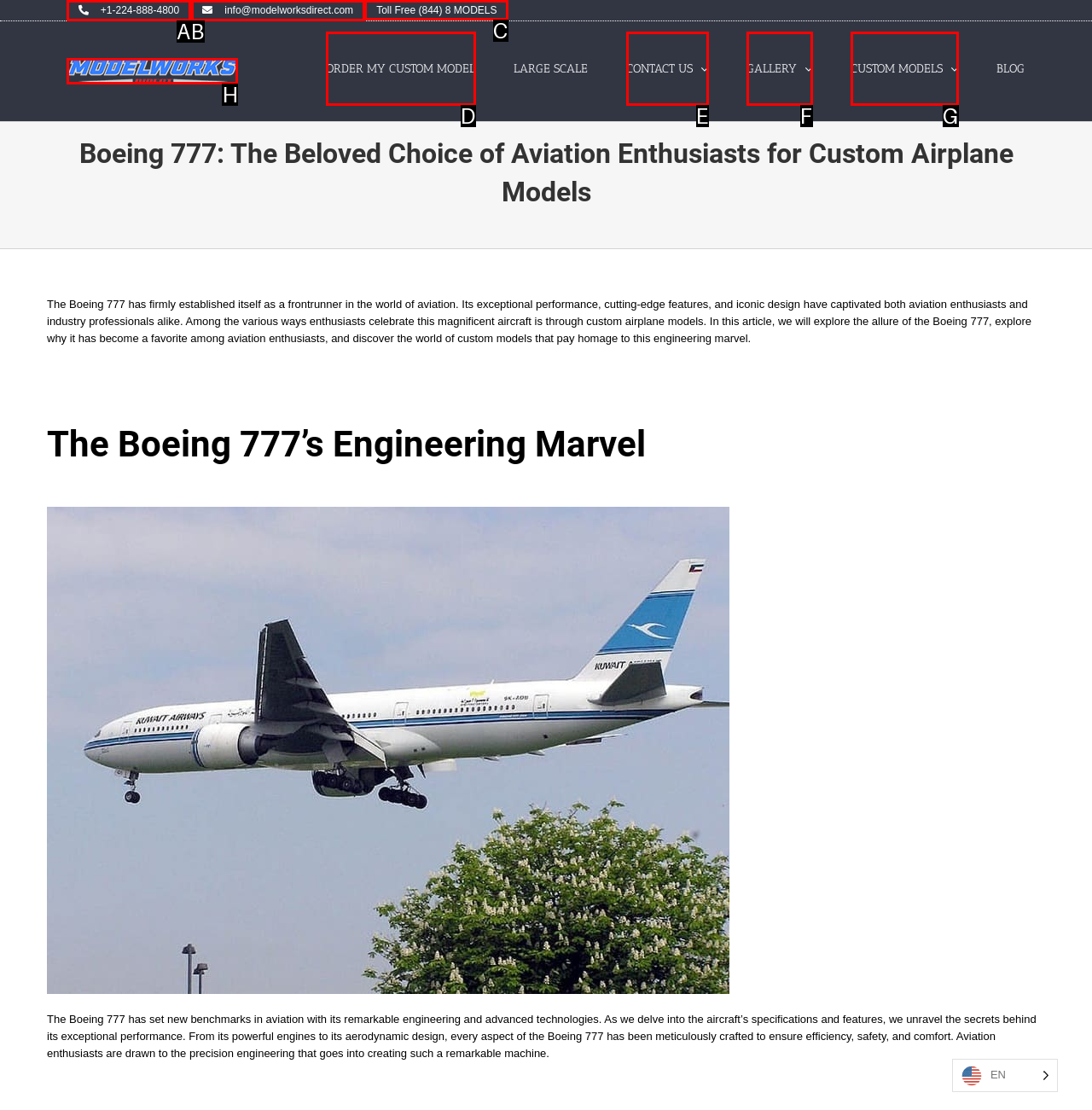Select the appropriate HTML element to click for the following task: Click the toll-free number link
Answer with the letter of the selected option from the given choices directly.

C